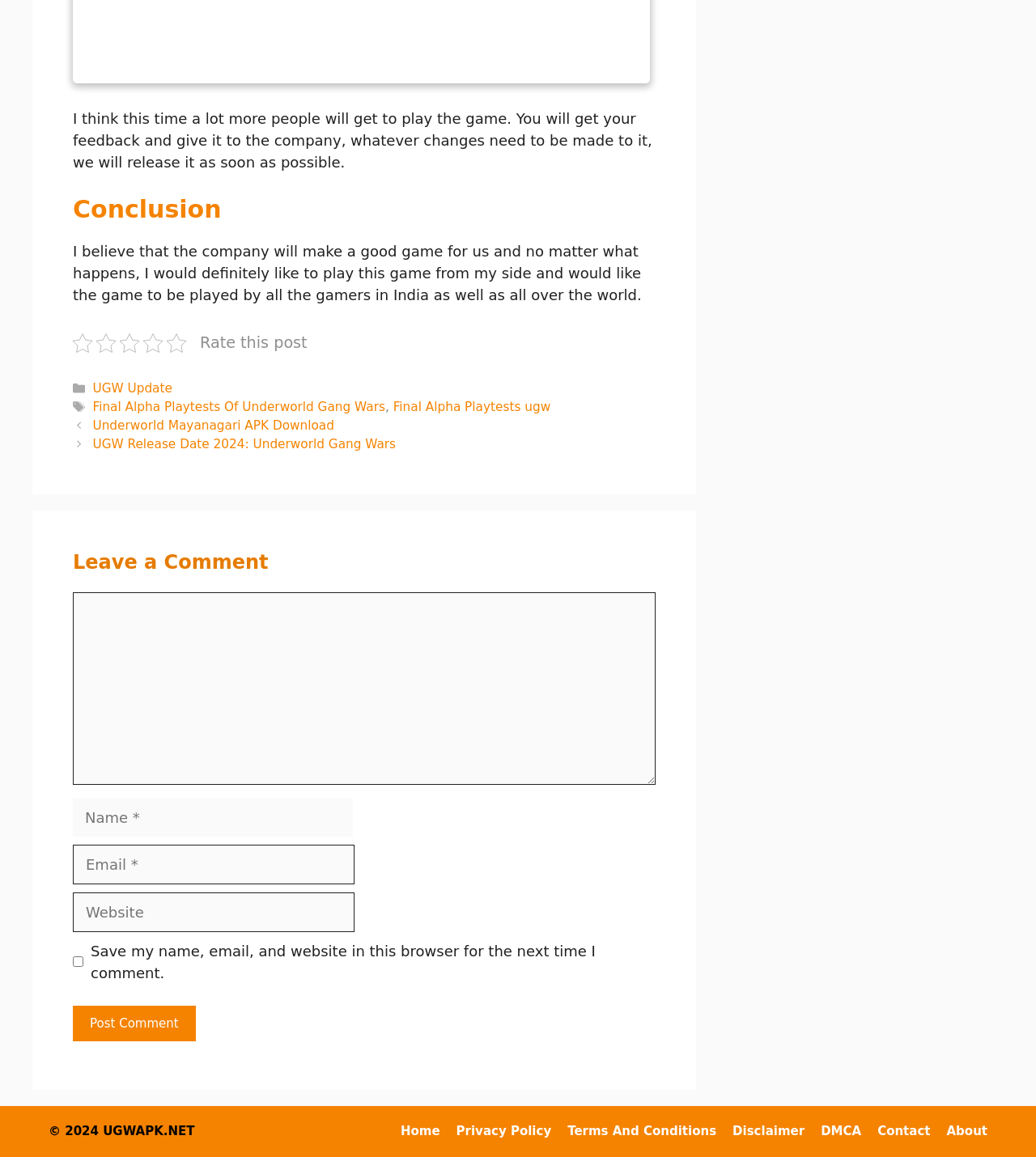Identify the bounding box coordinates of the region I need to click to complete this instruction: "Enter your name".

[0.07, 0.69, 0.341, 0.723]